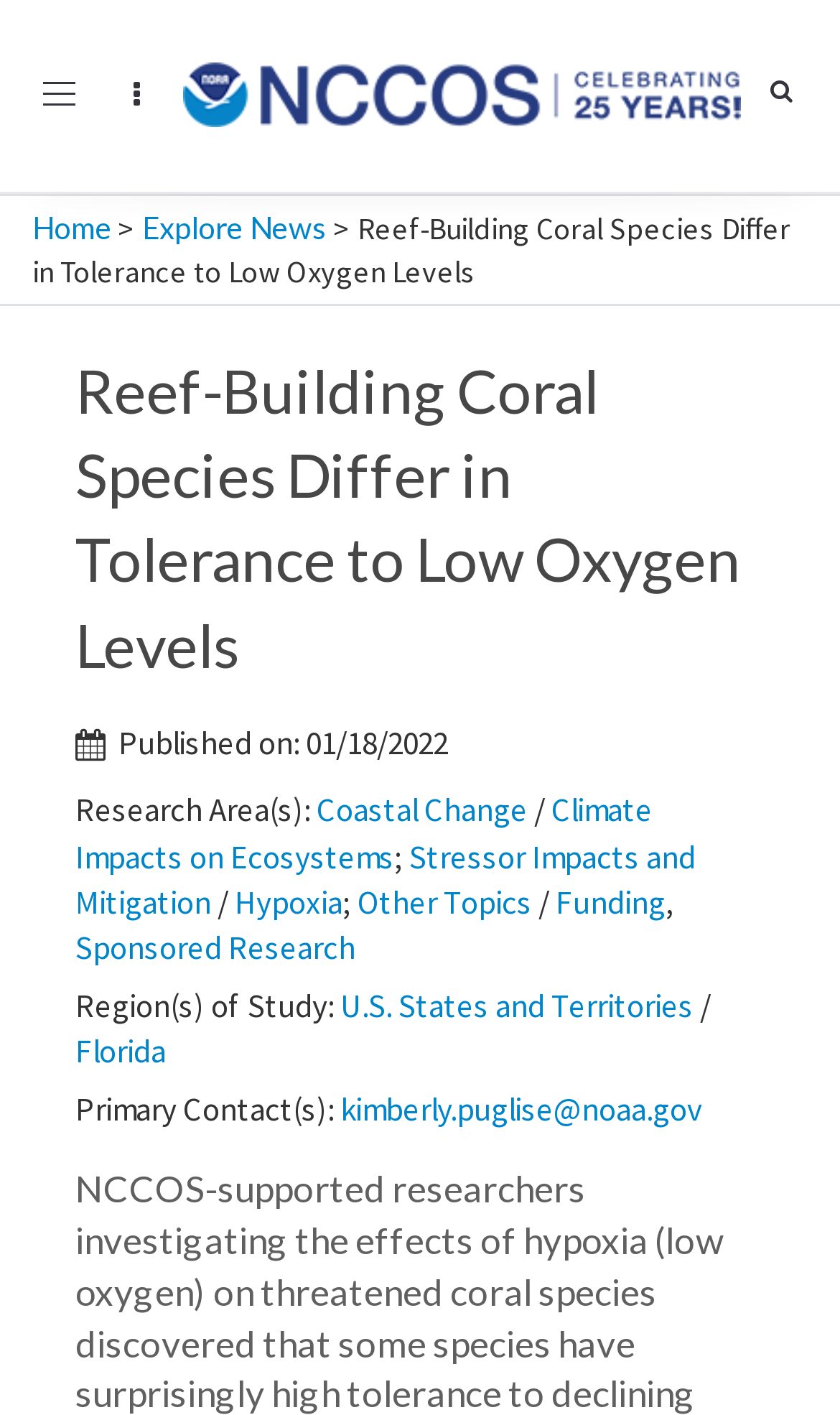What is the email address of the primary contact?
Provide an in-depth answer to the question, covering all aspects.

I found the answer by looking at the link element with the text 'kimberly.puglise@noaa.gov' and bounding box coordinates [0.405, 0.769, 0.836, 0.798]. This link is likely the email address of the primary contact mentioned in the article.